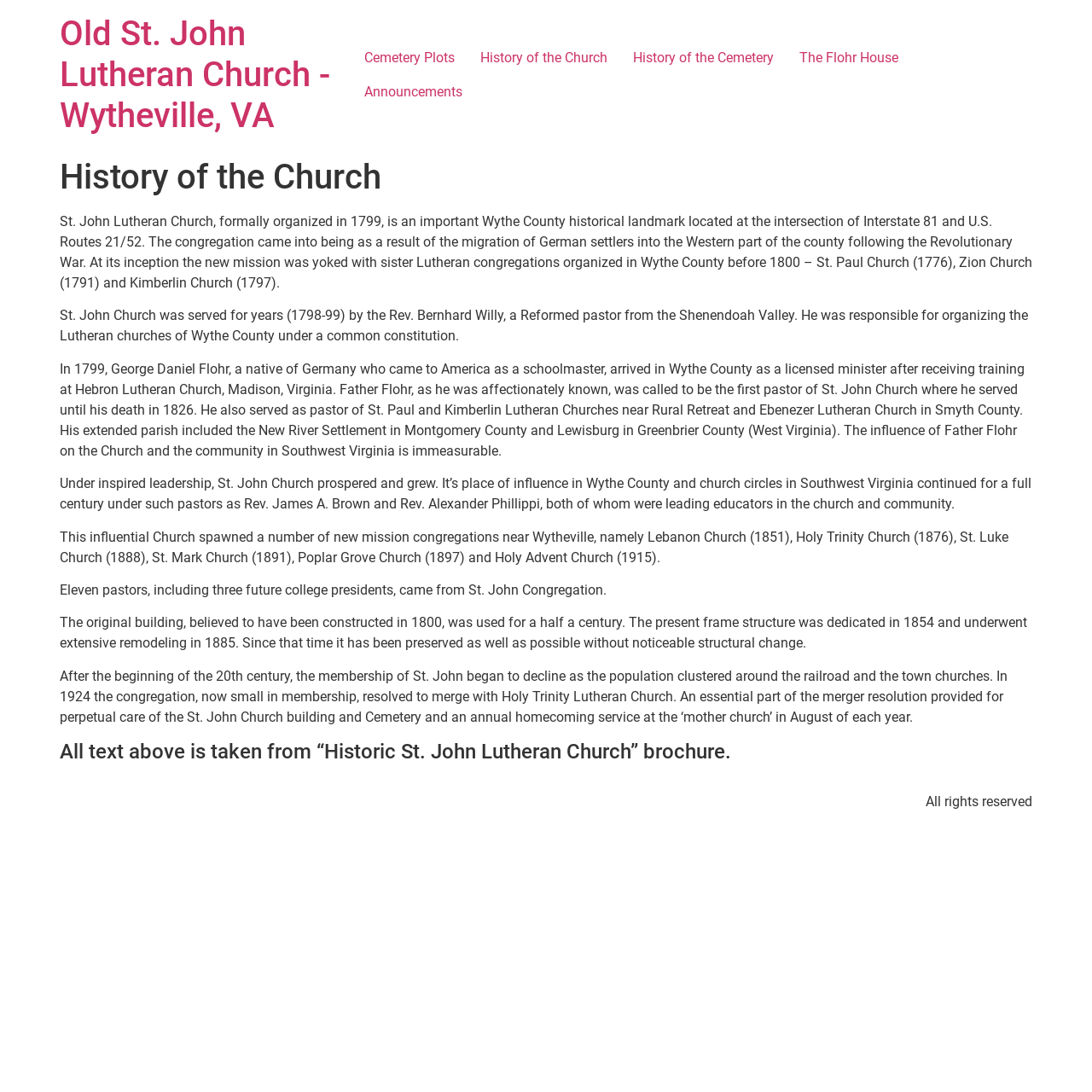What is the name of the church? Analyze the screenshot and reply with just one word or a short phrase.

Old St. John Lutheran Church